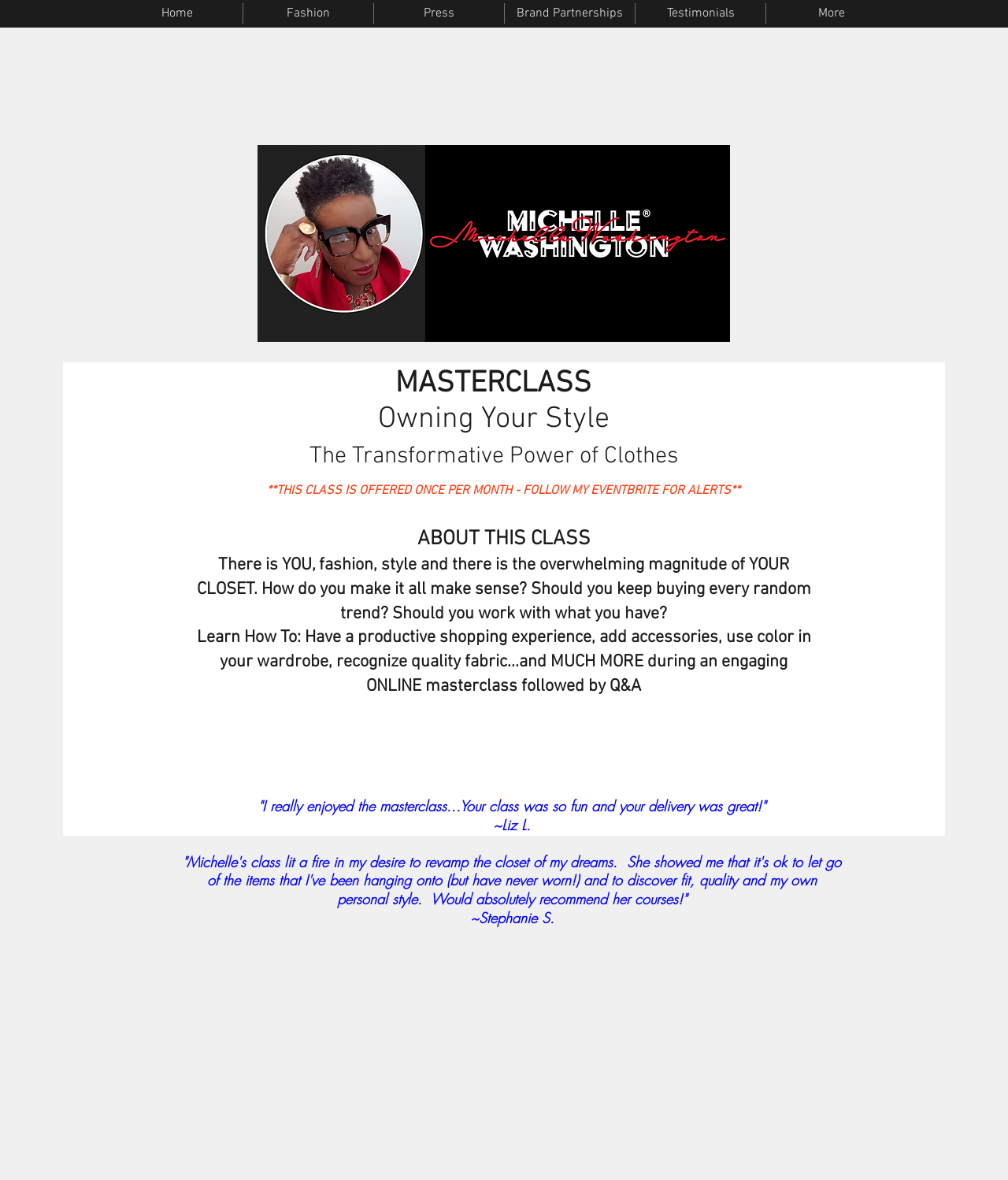Find the bounding box coordinates for the UI element whose description is: "CLICK HERE TO REGISTER". The coordinates should be four float numbers between 0 and 1, in the format [left, top, right, bottom].

[0.382, 0.61, 0.618, 0.655]